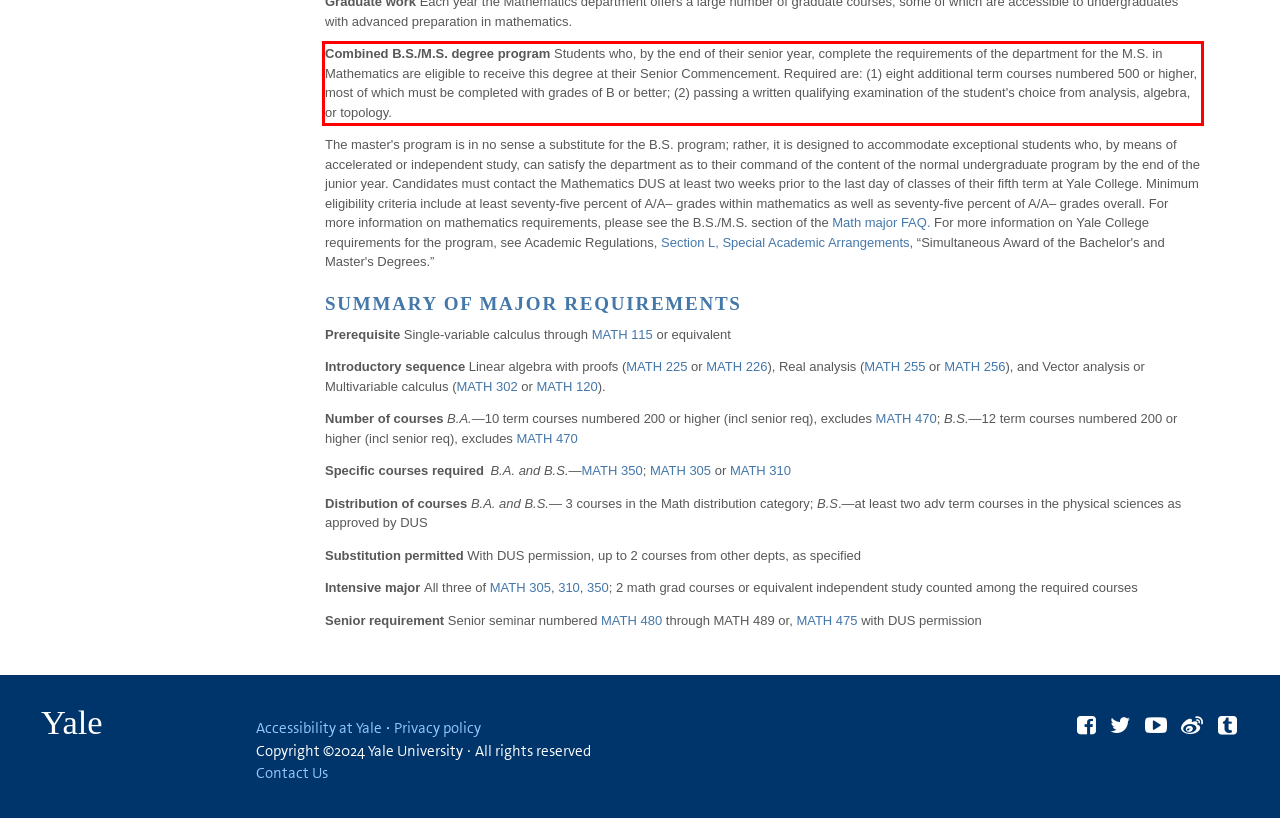Examine the webpage screenshot, find the red bounding box, and extract the text content within this marked area.

Combined B.S./M.S. degree program Students who, by the end of their senior year, complete the requirements of the department for the M.S. in Mathematics are eligible to receive this degree at their Senior Commencement. Required are: (1) eight additional term courses numbered 500 or higher, most of which must be completed with grades of B or better; (2) passing a written qualifying examination of the student's choice from analysis, algebra, or topology.